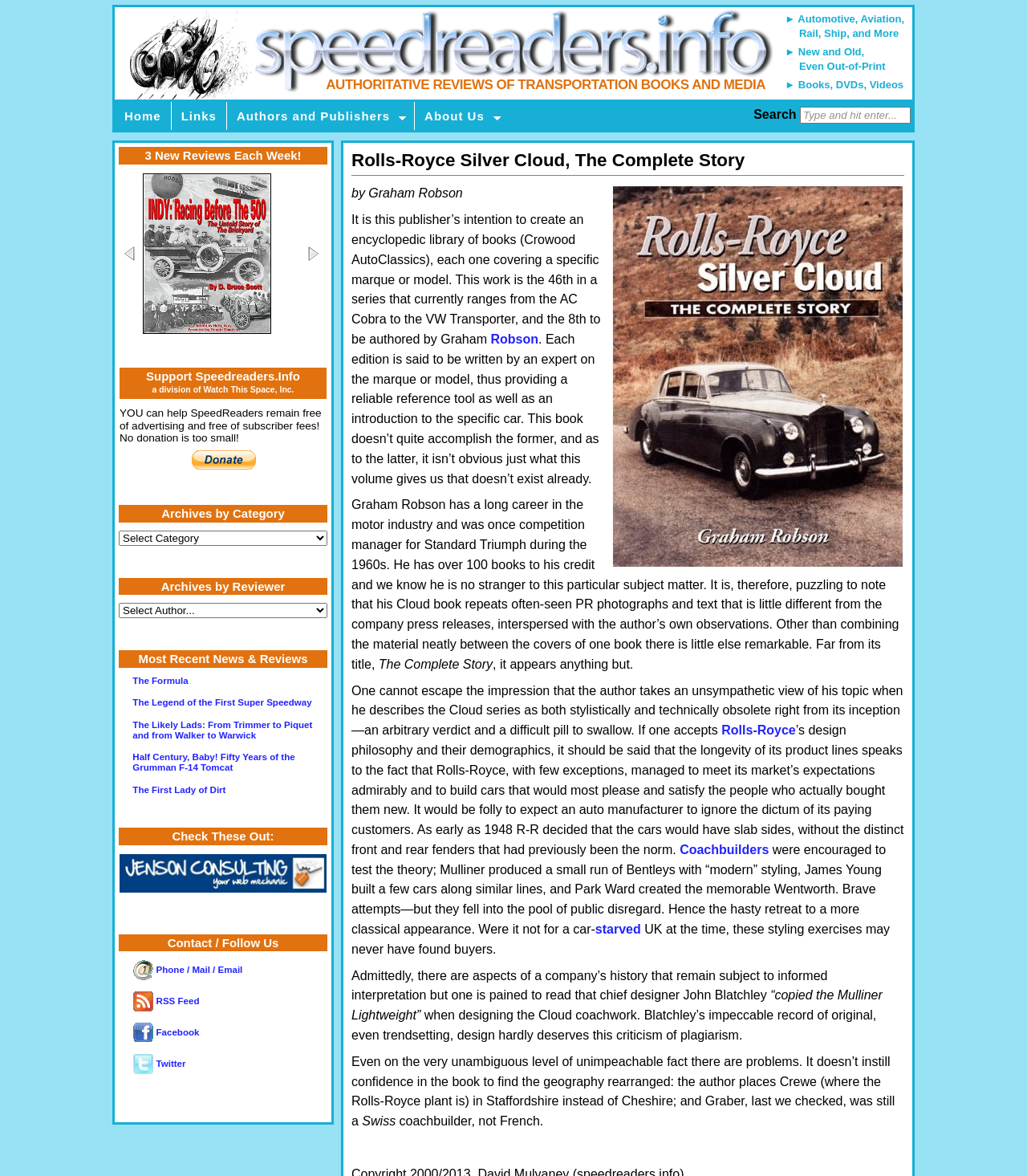Please locate the bounding box coordinates of the element that should be clicked to achieve the given instruction: "Search for a book".

[0.779, 0.091, 0.887, 0.105]